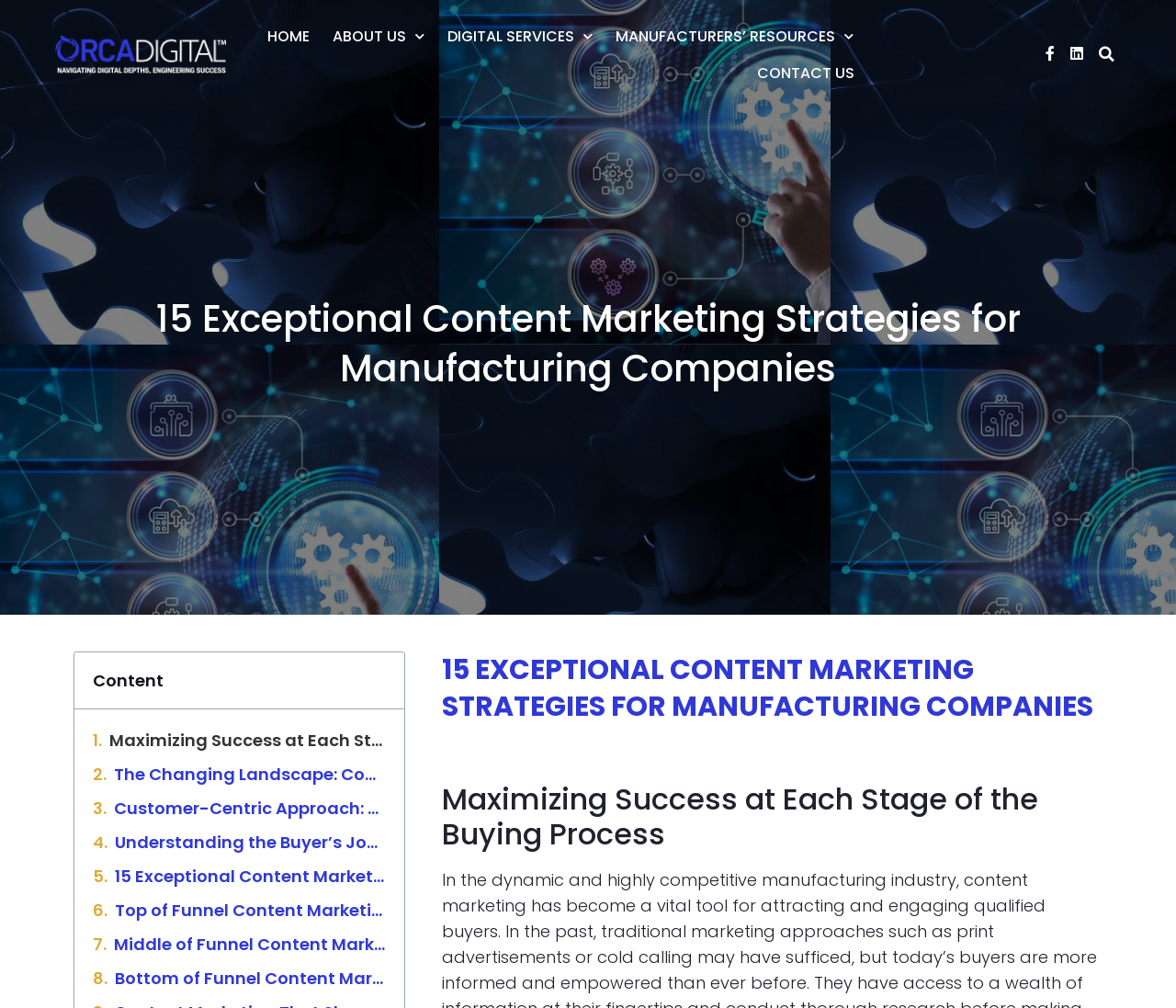Please identify the bounding box coordinates of the area I need to click to accomplish the following instruction: "Read Maximizing Success at Each Stage of the Buying Process".

[0.093, 0.722, 0.328, 0.748]